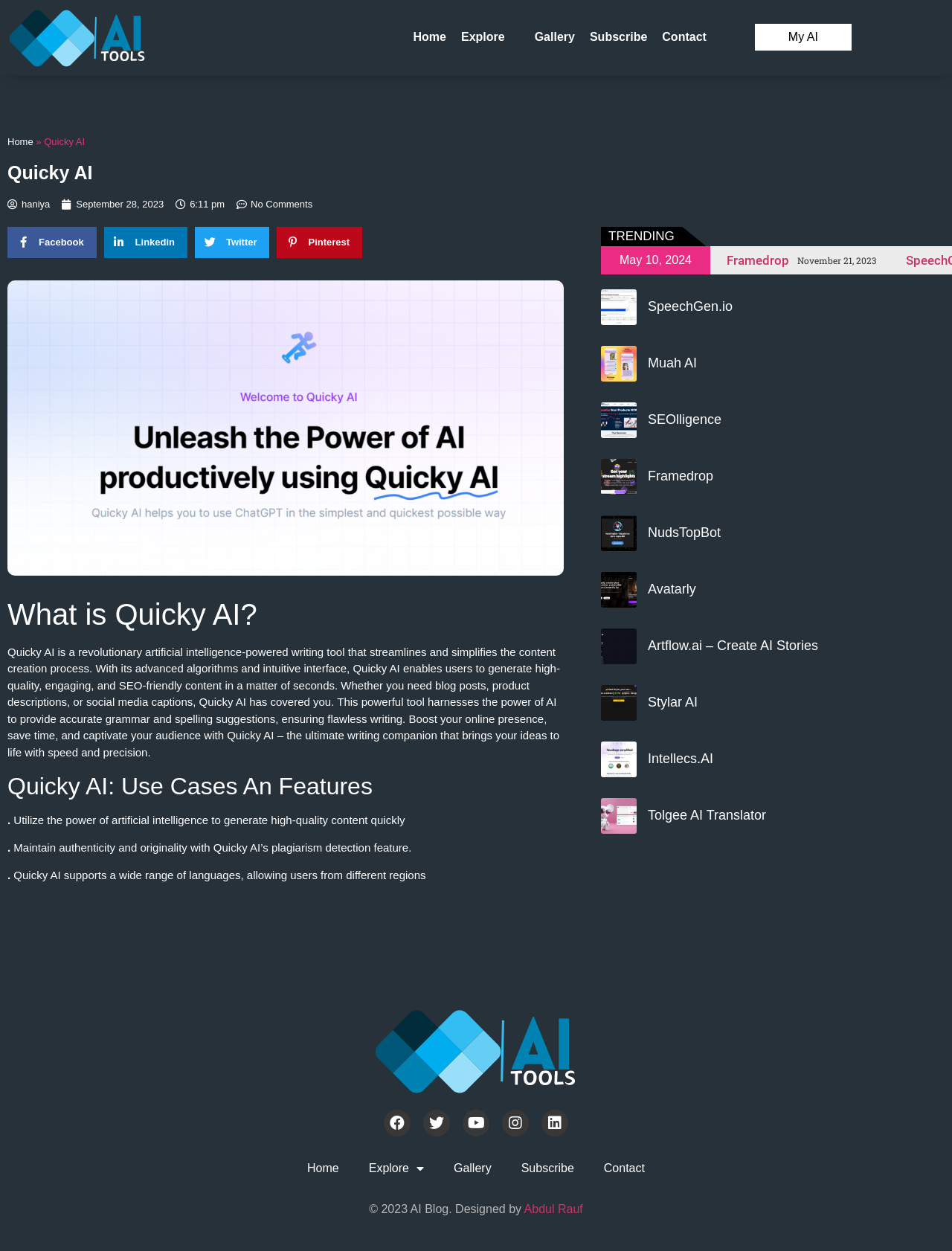Respond to the question below with a single word or phrase: What is the purpose of Quicky AI?

Generate high-quality content